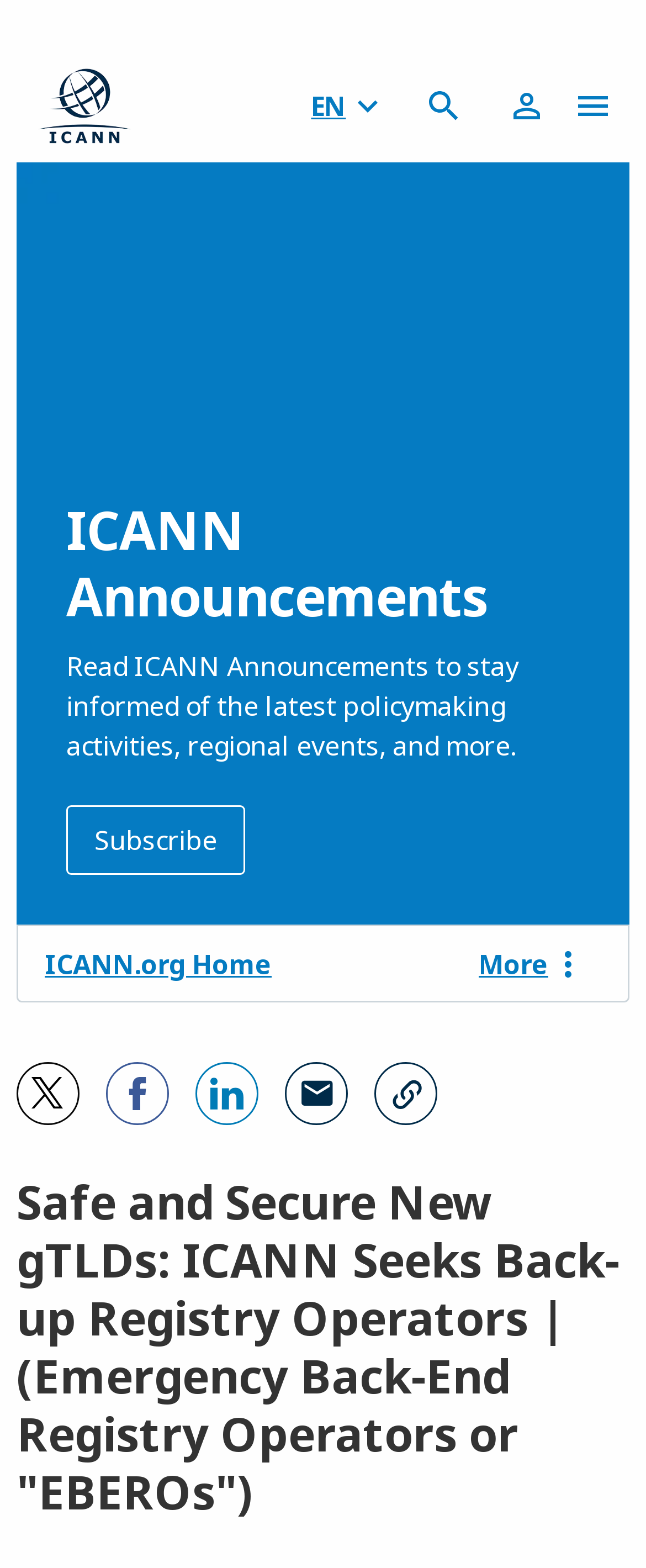Write an extensive caption that covers every aspect of the webpage.

The webpage is about ICANN seeking registry operators that can step in should a registry operator fail to sustain critical registry functions. 

At the top, there is a heading that mentions privacy policies and terms of service, followed by a paragraph of text explaining the updates made to these policies. Below this, there is a link to learn more about these updates. 

Further down, there is another paragraph of text about the site's use of cookies, followed by a link to learn more about this. A button labeled "OK" is positioned to the right of this text. 

On the top left, there are several links, including "Litigation", "Correspondence", and others, which are likely part of a navigation menu. Below these links, there is a heading labeled "HELP", followed by several links related to getting help, dispute resolution, and domain name disputes. 

To the right of the "HELP" section, there is a heading labeled "DATA PROTECTION", followed by links related to data privacy practices and other data protection topics. 

At the very bottom, there is a copyright notice, followed by links to the privacy policy, terms of service, and cookie policy.